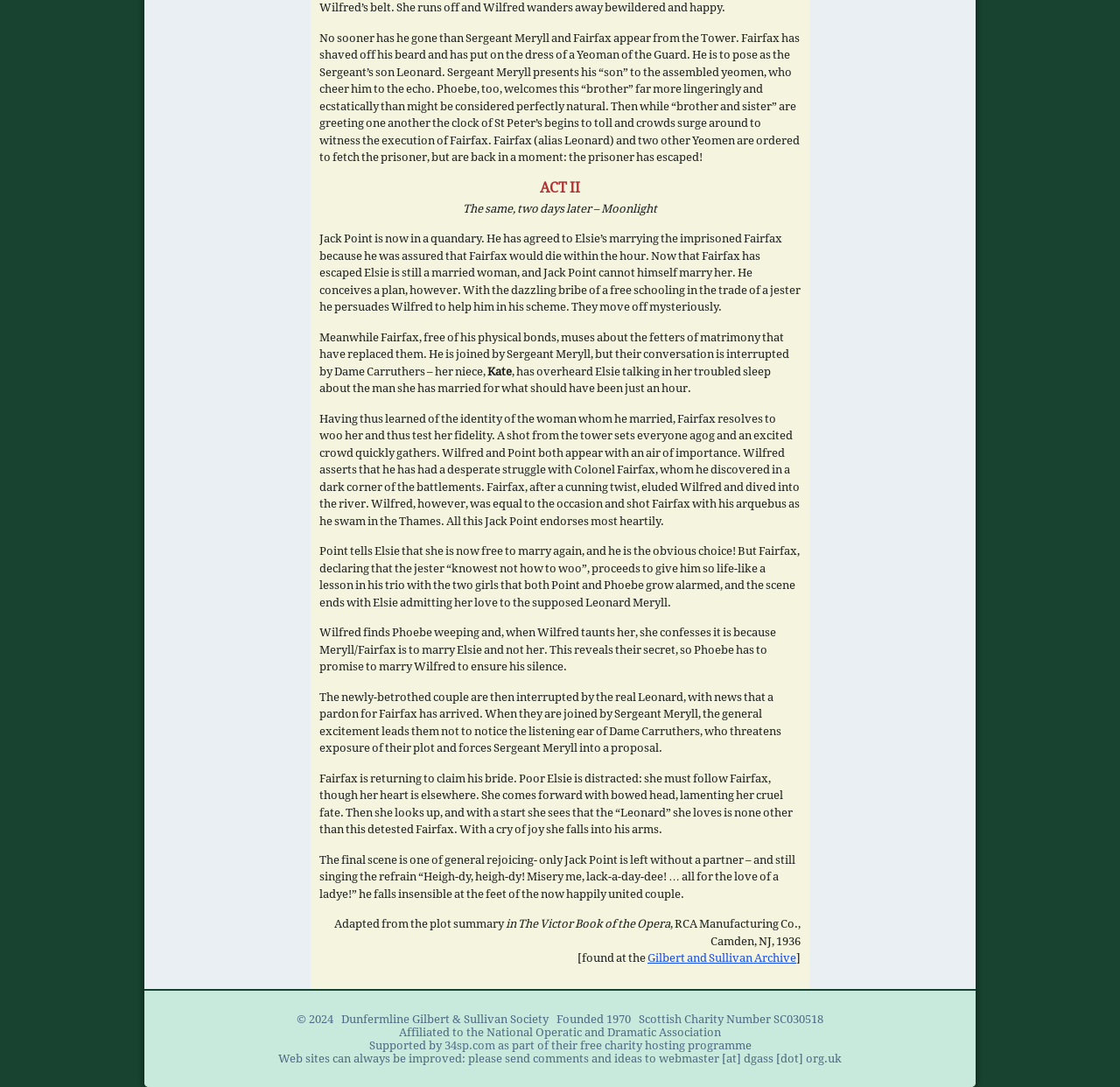Respond to the question with just a single word or phrase: 
What is the title of ACT II?

The same, two days later